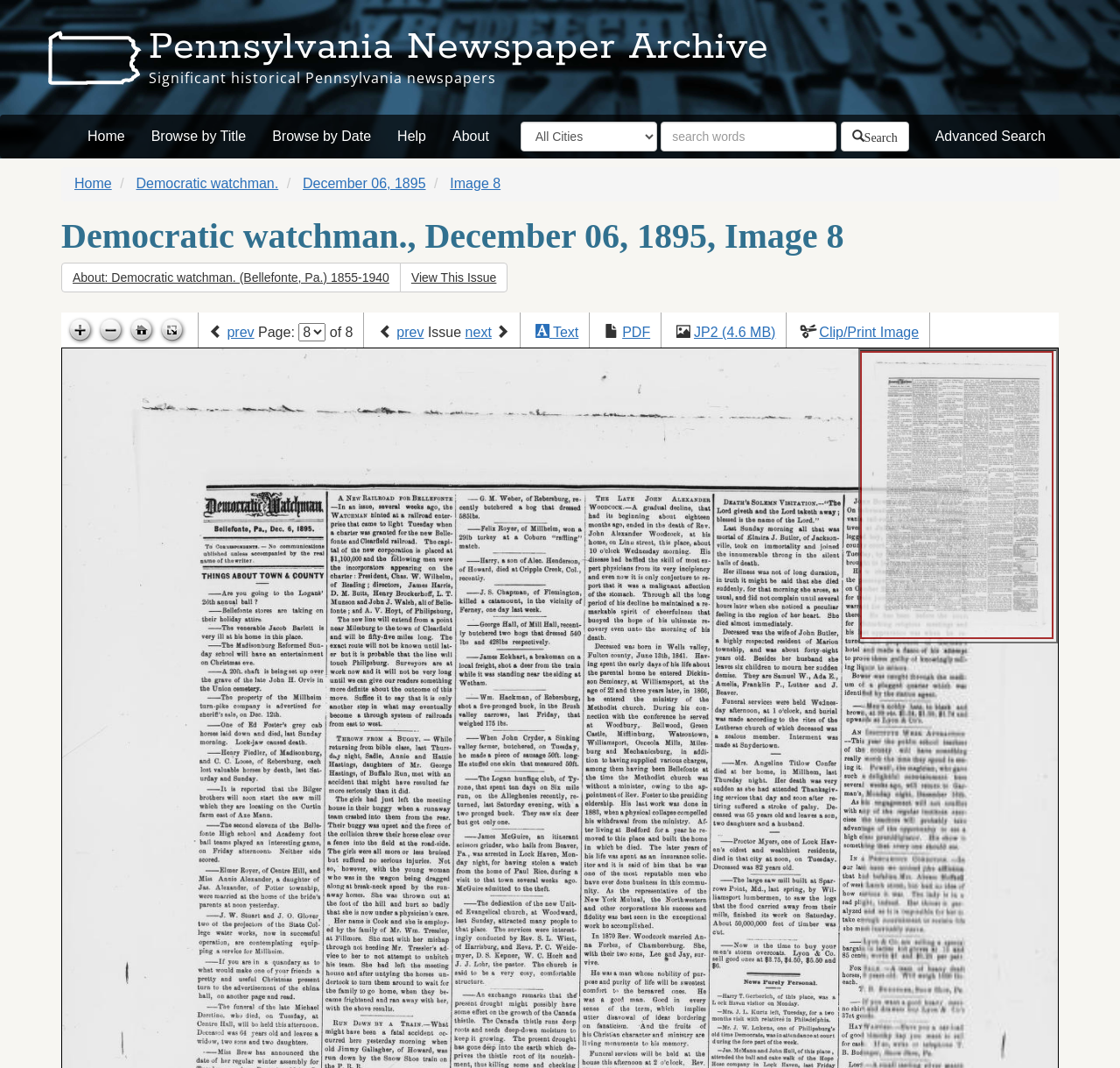Please mark the clickable region by giving the bounding box coordinates needed to complete this instruction: "Go to the home page".

[0.066, 0.107, 0.123, 0.148]